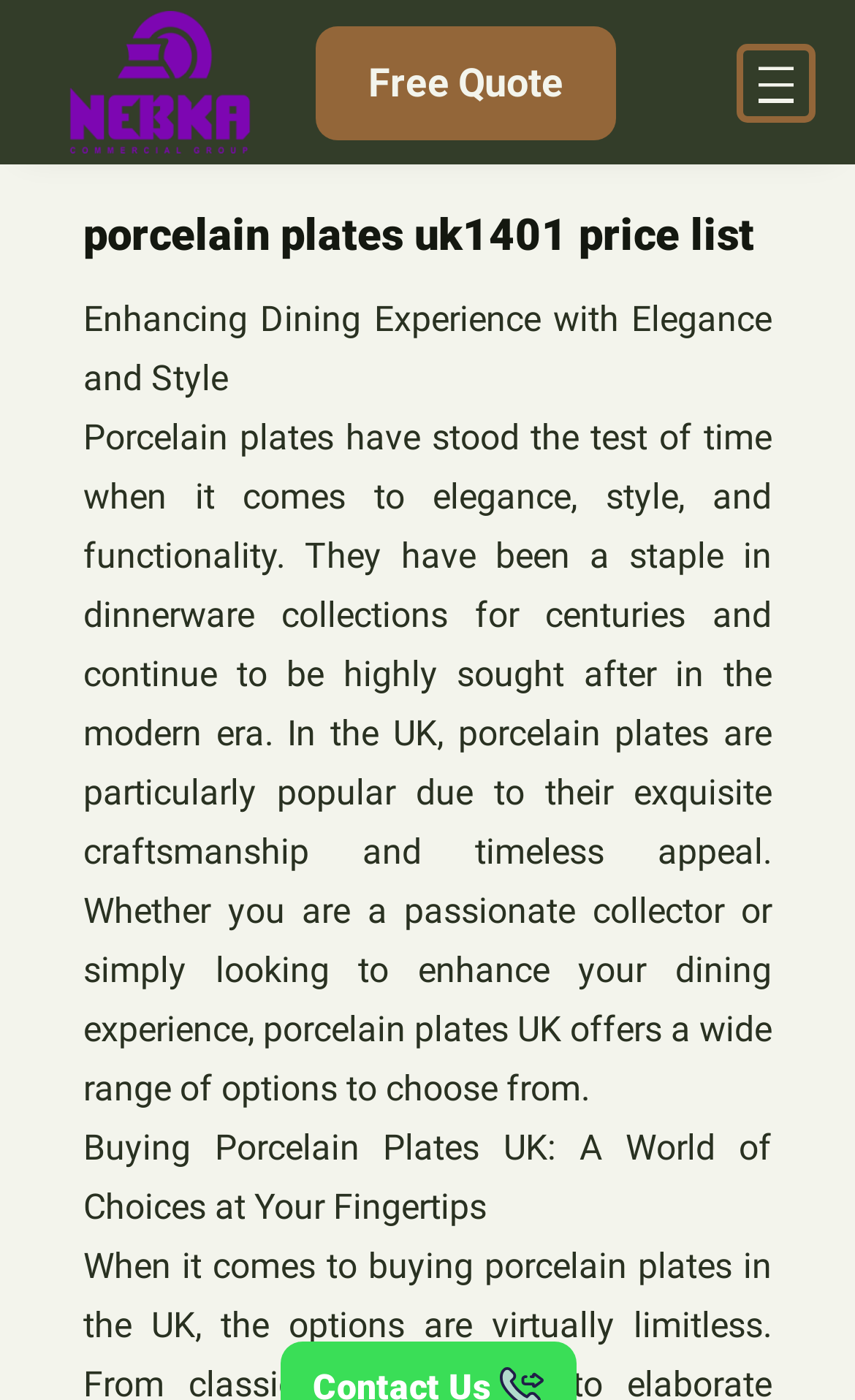Give a one-word or phrase response to the following question: What is the scope of porcelain plates in the UK?

Wide range of options